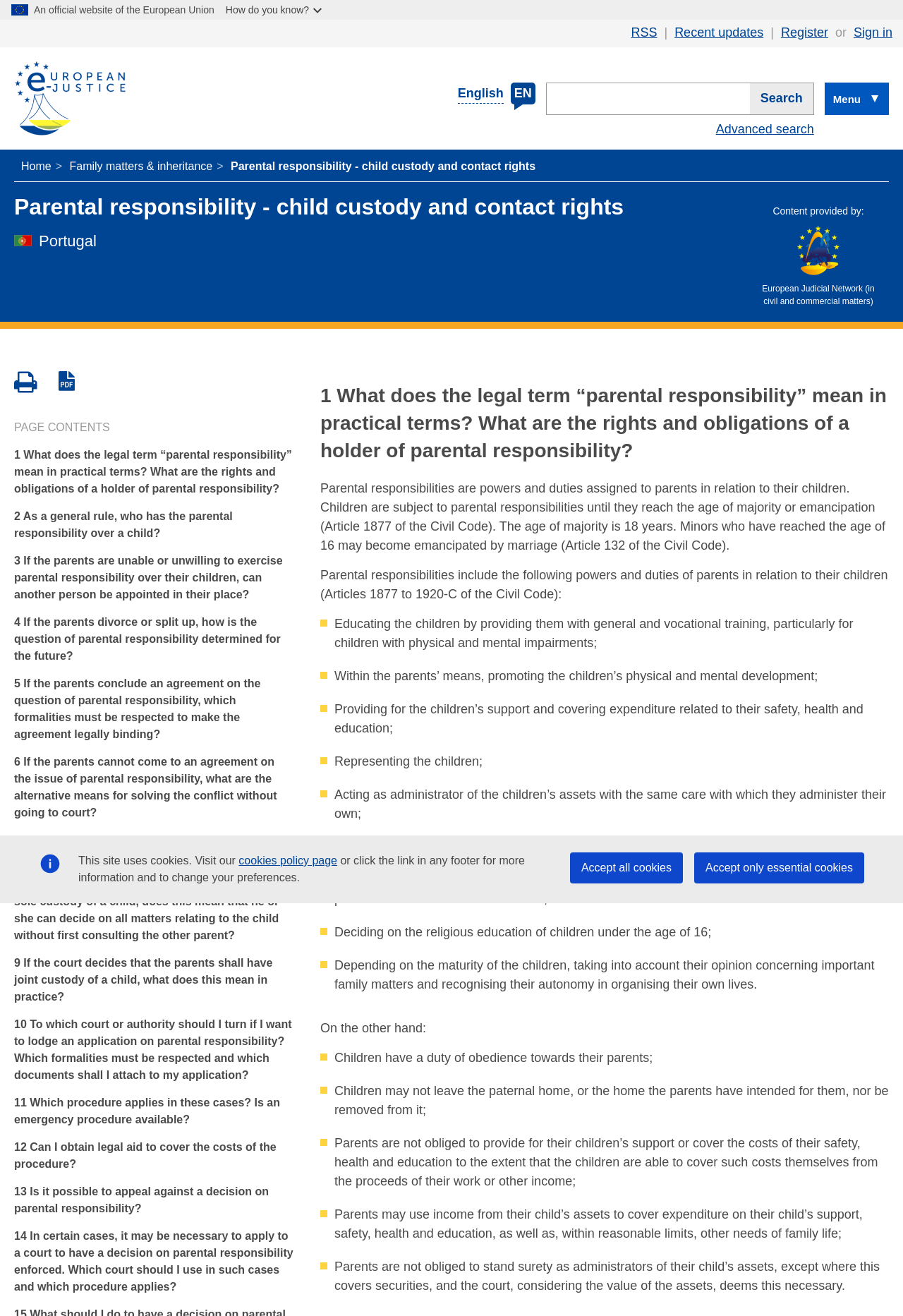Locate the bounding box coordinates of the clickable area to execute the instruction: "Save the page as a PDF". Provide the coordinates as four float numbers between 0 and 1, represented as [left, top, right, bottom].

[0.065, 0.28, 0.083, 0.301]